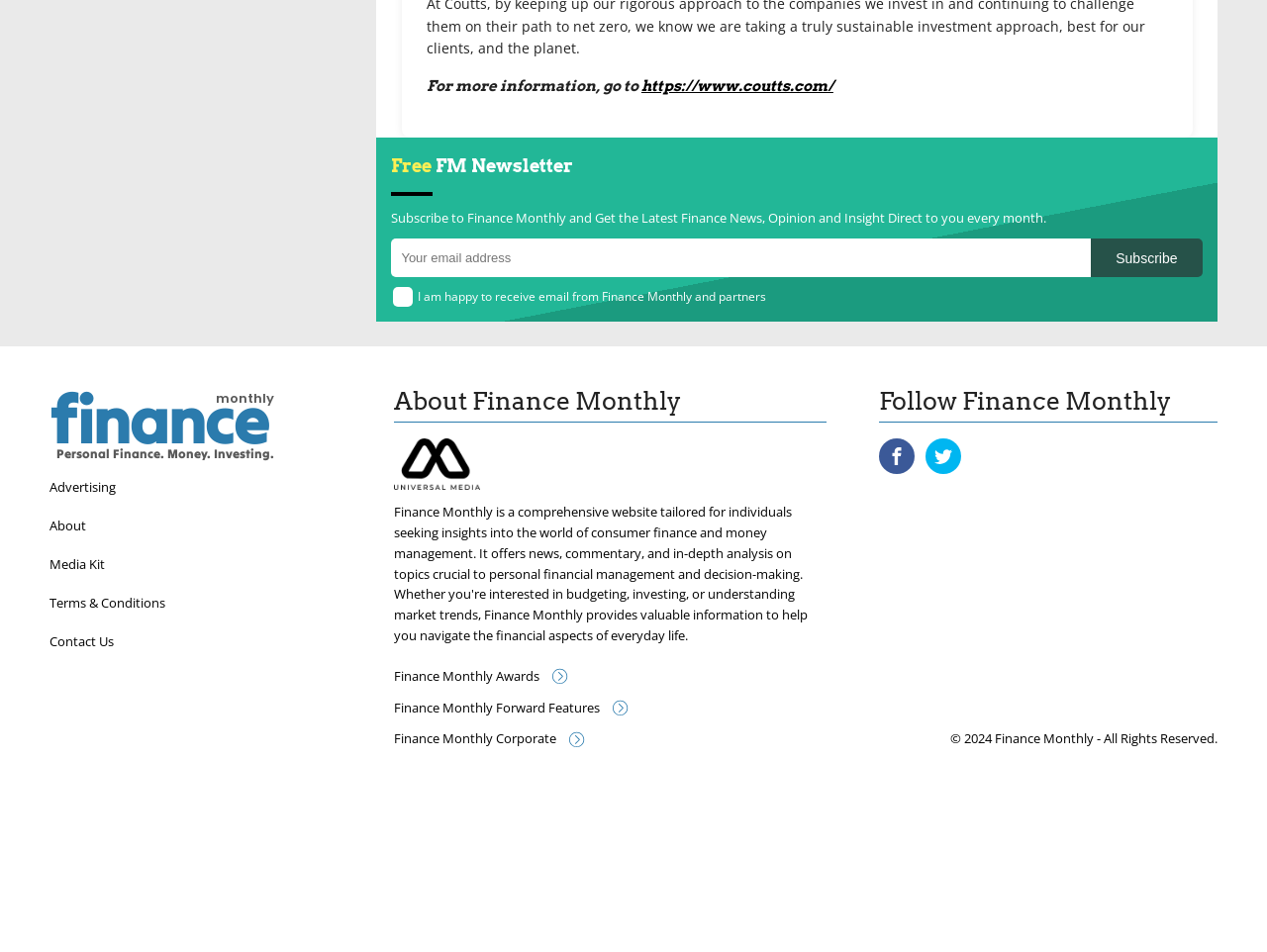Respond to the question below with a single word or phrase:
What is the copyright year?

2024